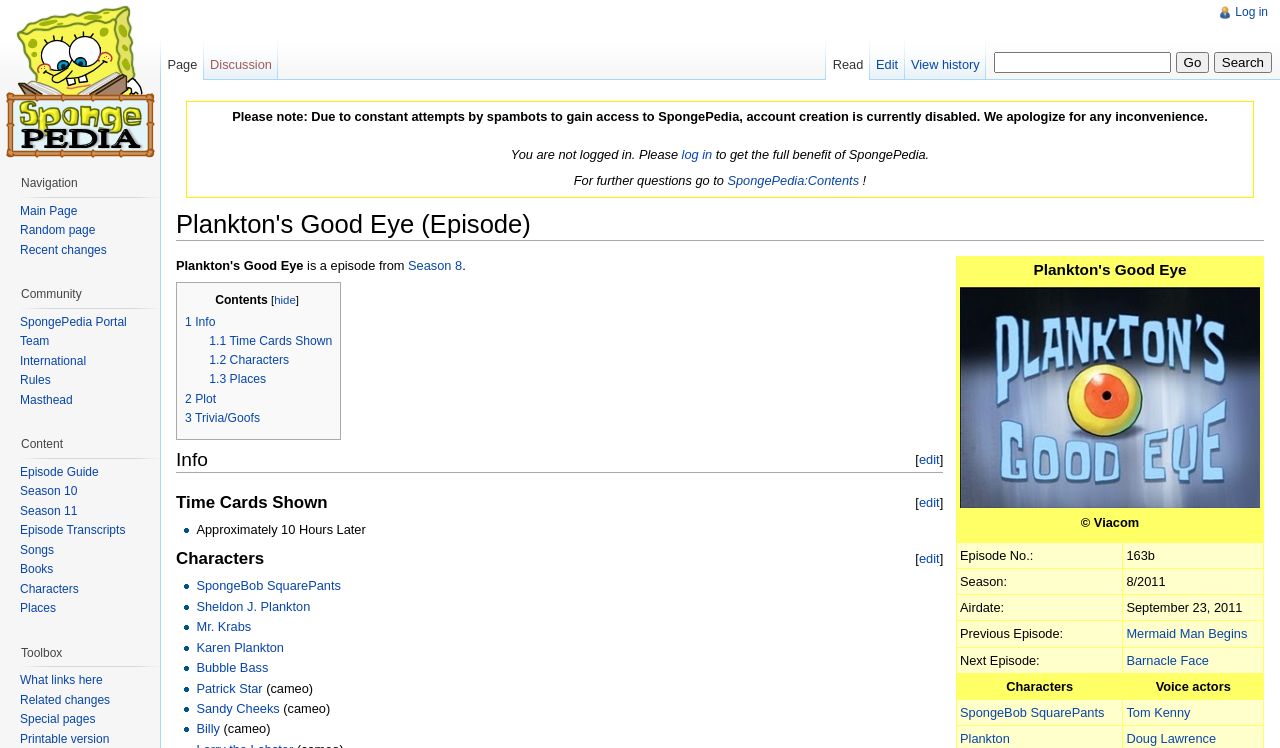Pinpoint the bounding box coordinates of the area that must be clicked to complete this instruction: "log in".

[0.532, 0.197, 0.556, 0.217]